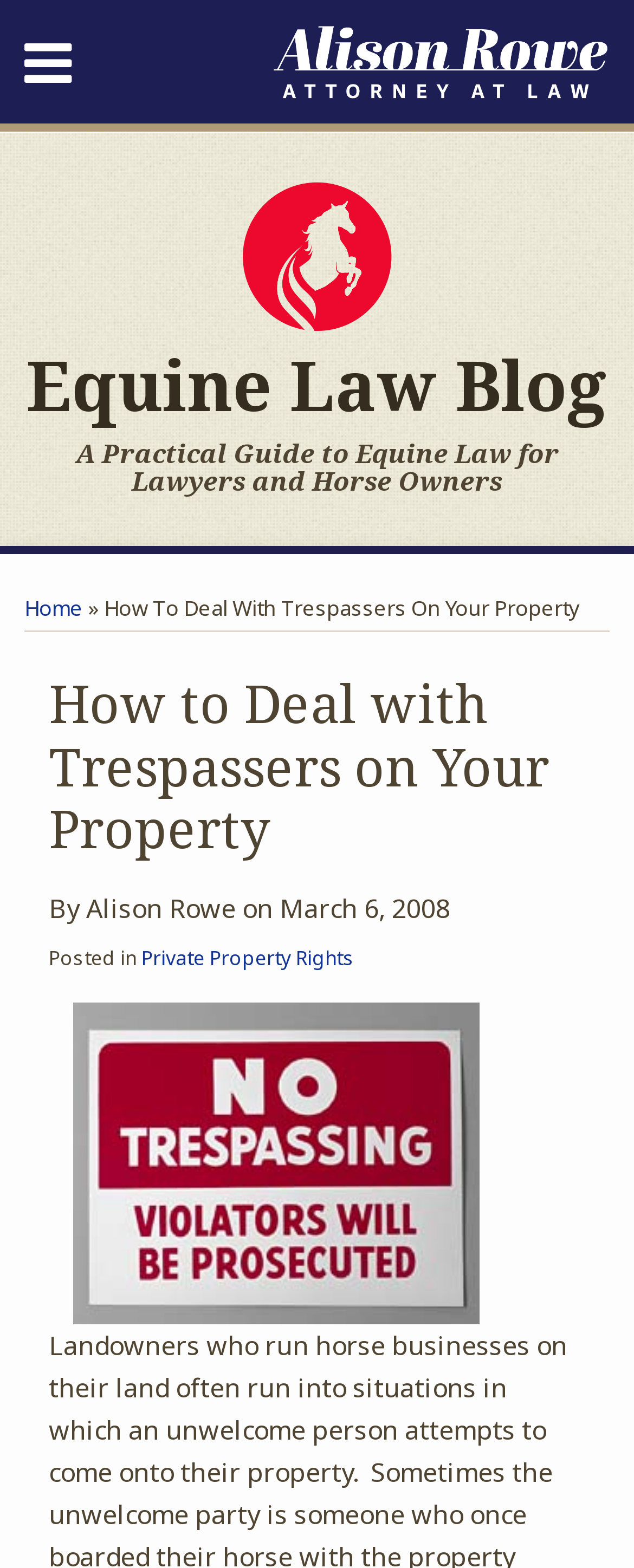Your task is to extract the text of the main heading from the webpage.

Equine Law Blog